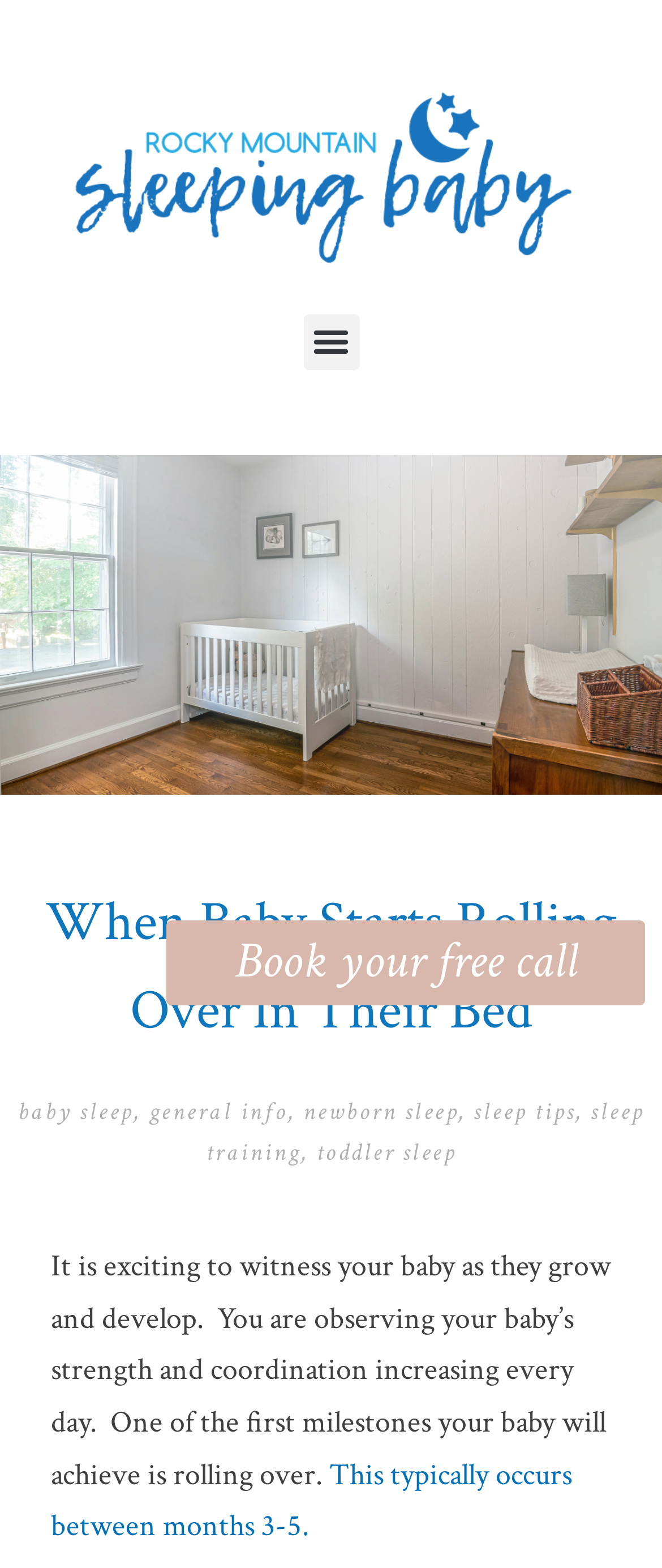Predict the bounding box of the UI element based on this description: "Book your free call".

[0.251, 0.587, 0.974, 0.641]